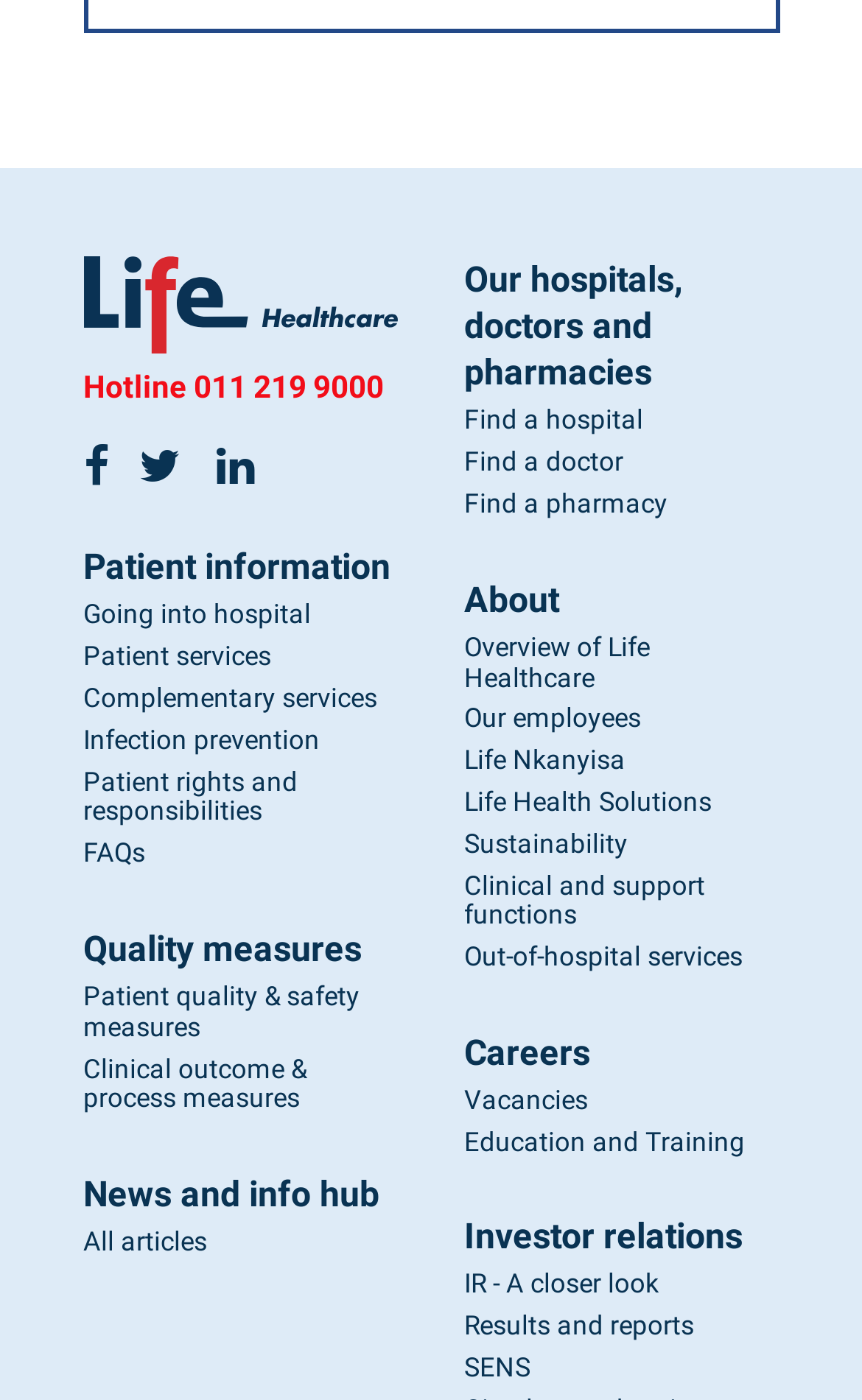What is the category of services that includes 'Going into hospital' and 'Patient services'?
Please answer the question with as much detail and depth as you can.

I found the category by looking at the link elements 'Going into hospital' and 'Patient services' which are located below the link element 'Patient information'.